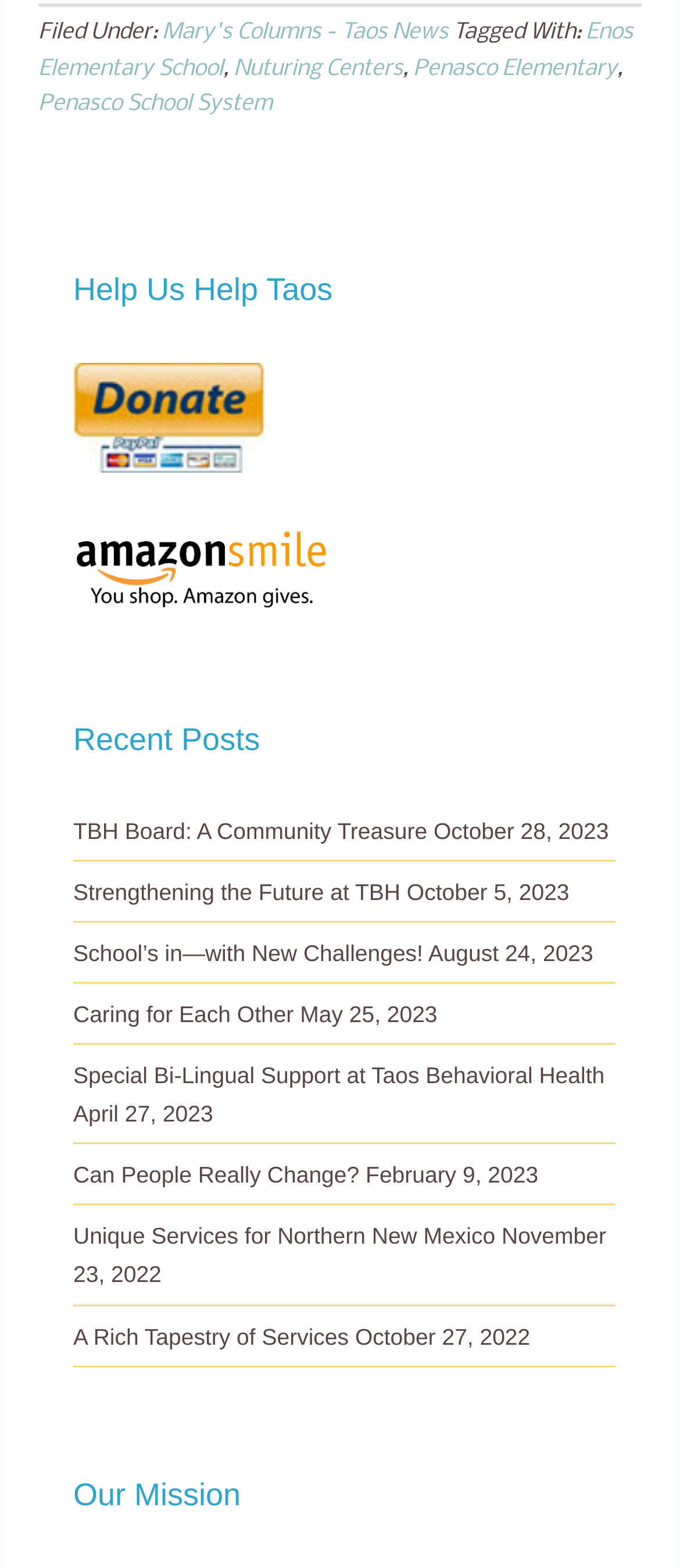What is the date of the most recent post?
Refer to the image and provide a one-word or short phrase answer.

October 28, 2023